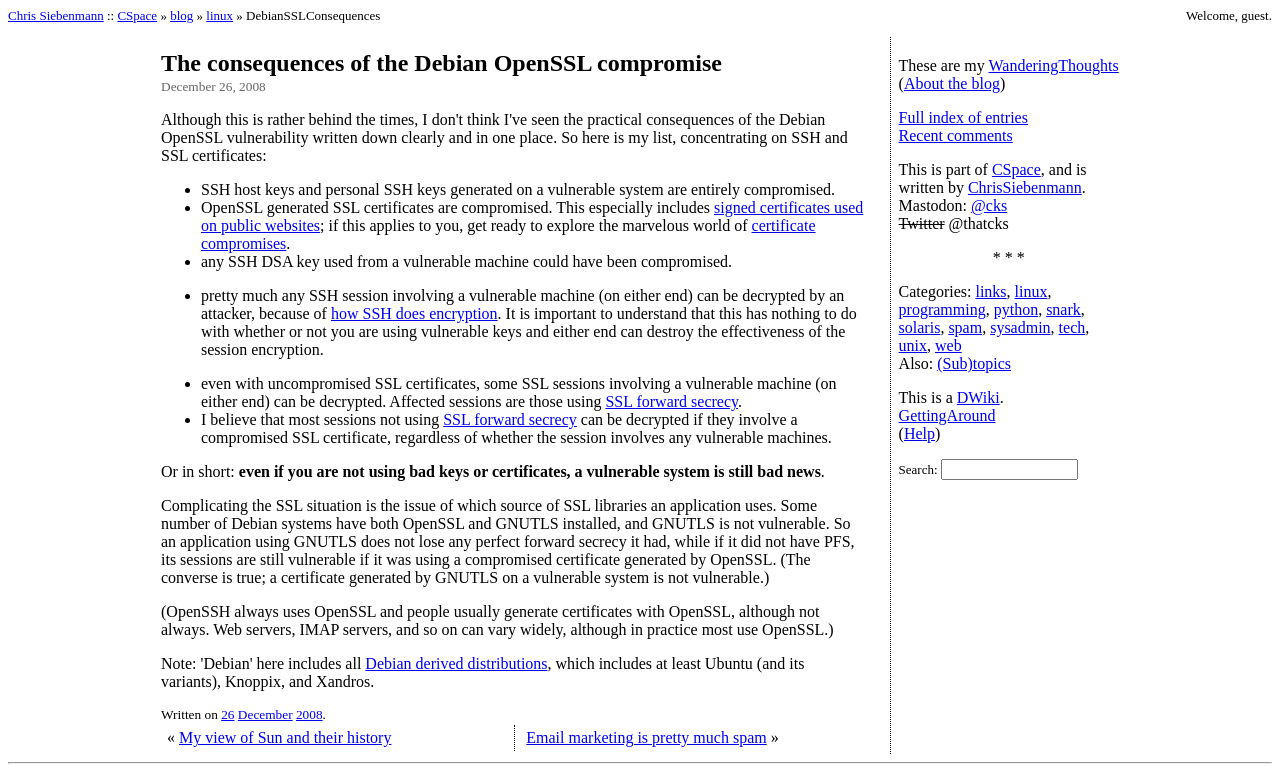Could you find the bounding box coordinates of the clickable area to complete this instruction: "Check the 'Location' information"?

None